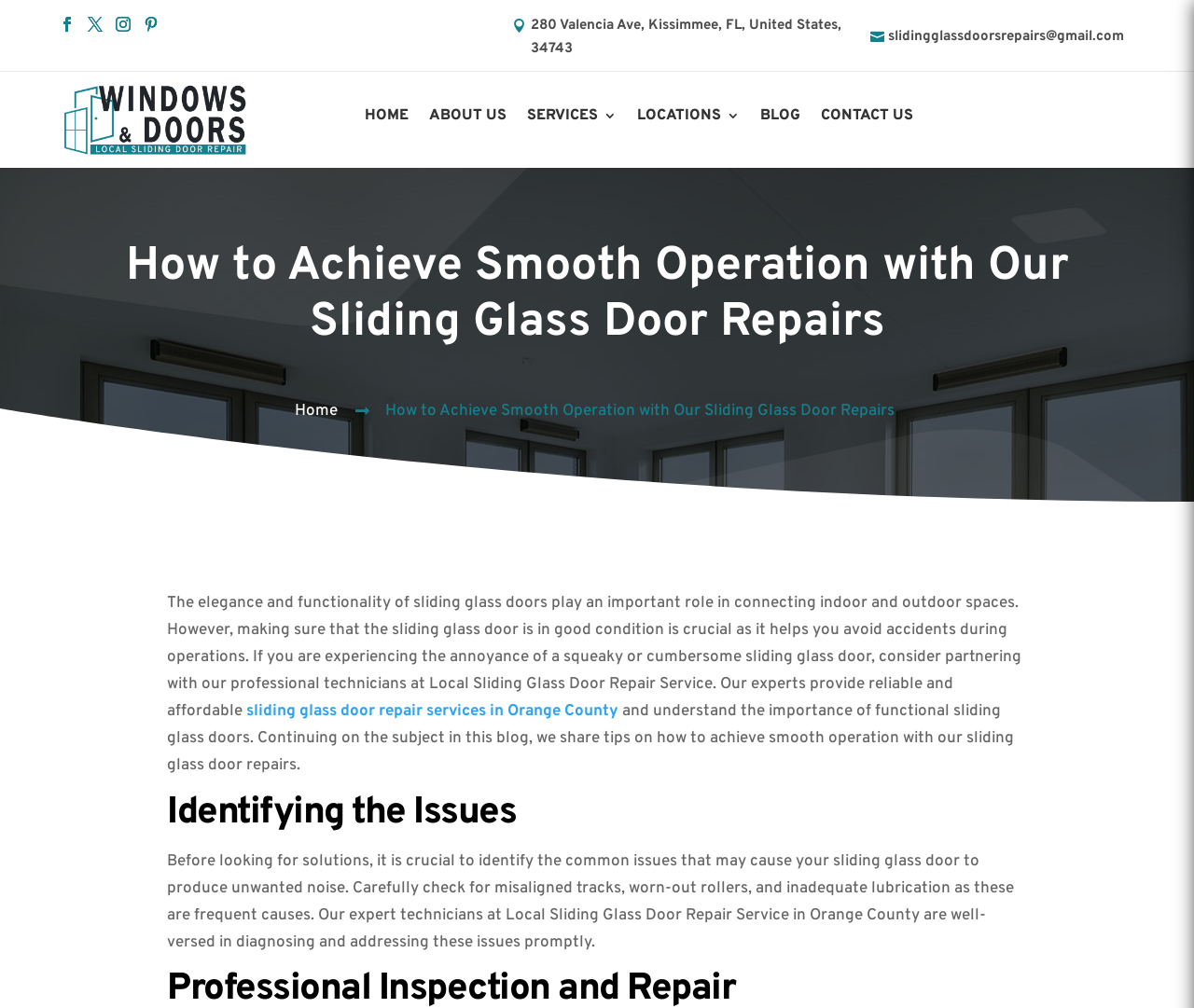Provide a one-word or one-phrase answer to the question:
What is the name of the company providing the sliding glass door repair service?

Local Sliding Glass Door Repair Service